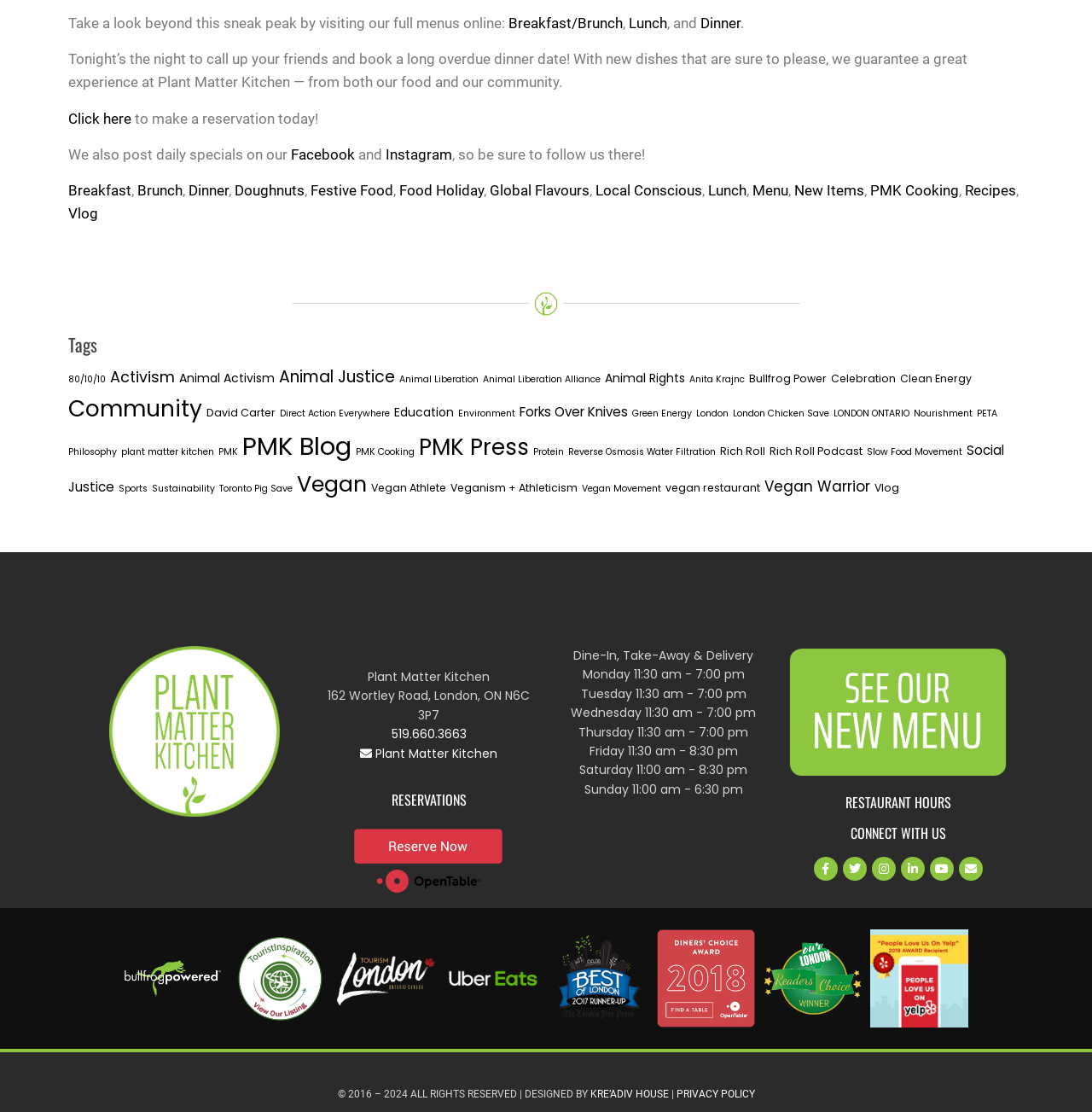Find the bounding box coordinates for the HTML element described in this sentence: "Menu". Provide the coordinates as four float numbers between 0 and 1, in the format [left, top, right, bottom].

[0.689, 0.163, 0.722, 0.179]